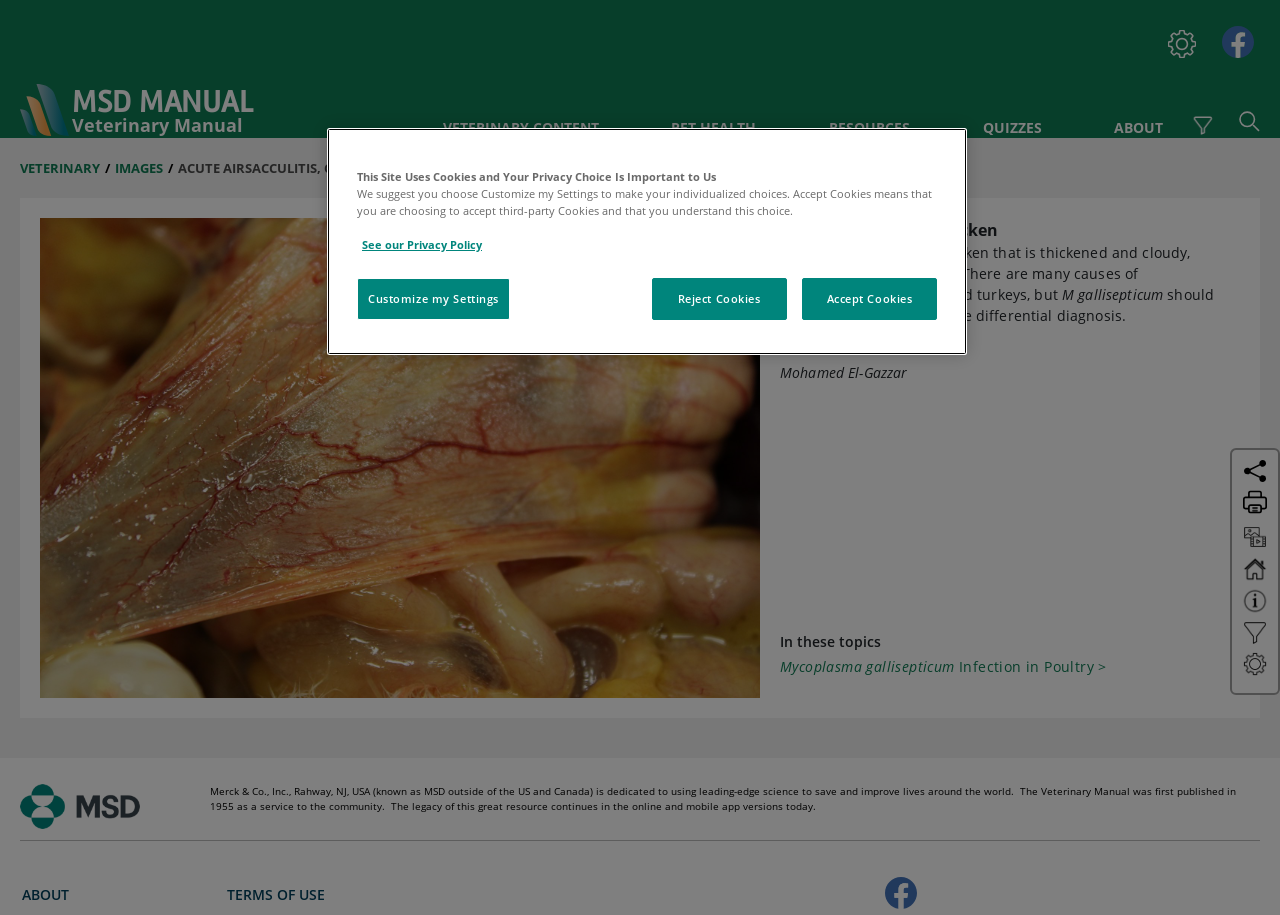Find the bounding box coordinates of the element to click in order to complete the given instruction: "Search using the search pop-out button."

[0.968, 0.122, 0.984, 0.151]